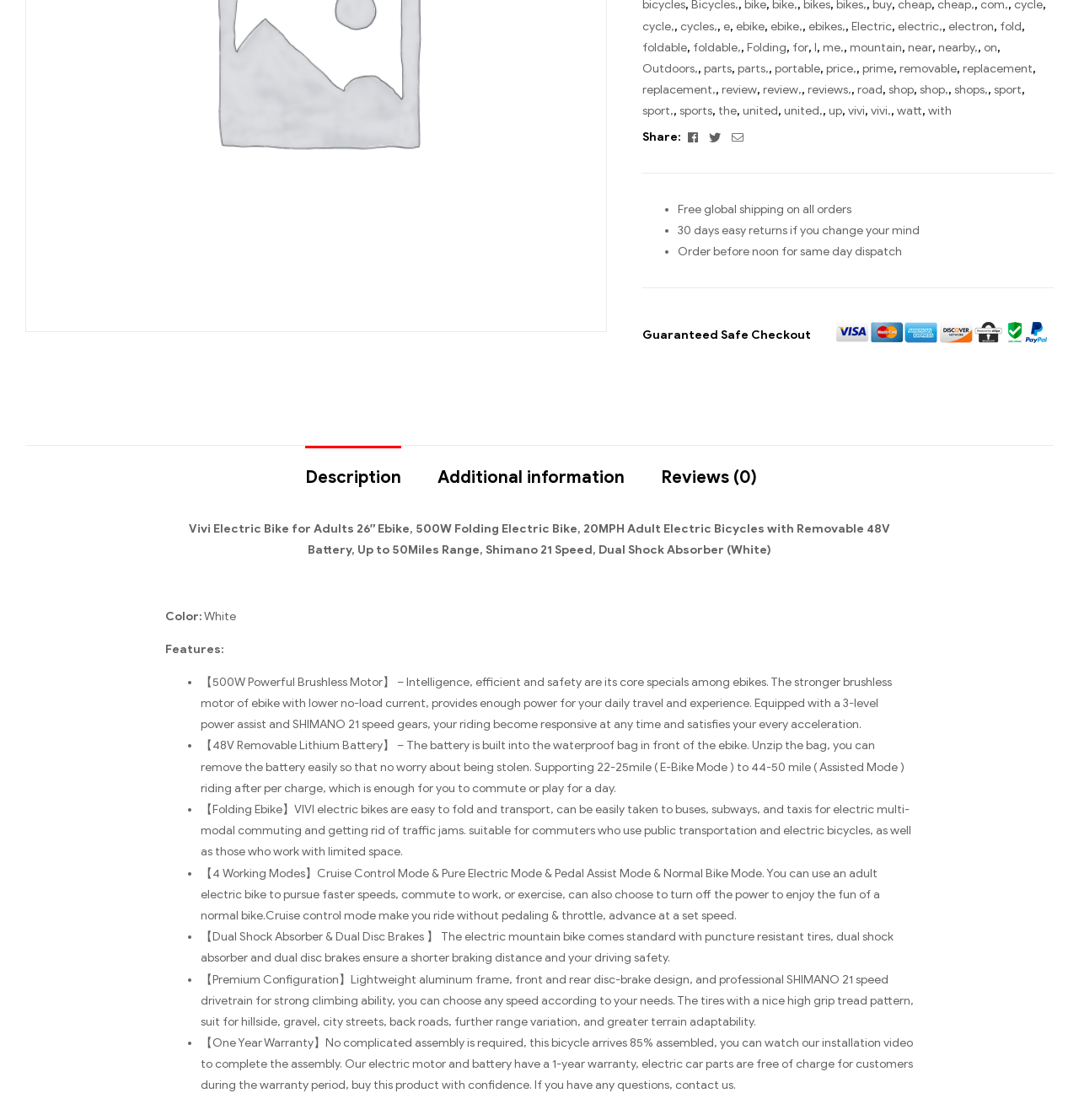Given the element description "Reviews (0)" in the screenshot, predict the bounding box coordinates of that UI element.

[0.612, 0.398, 0.702, 0.44]